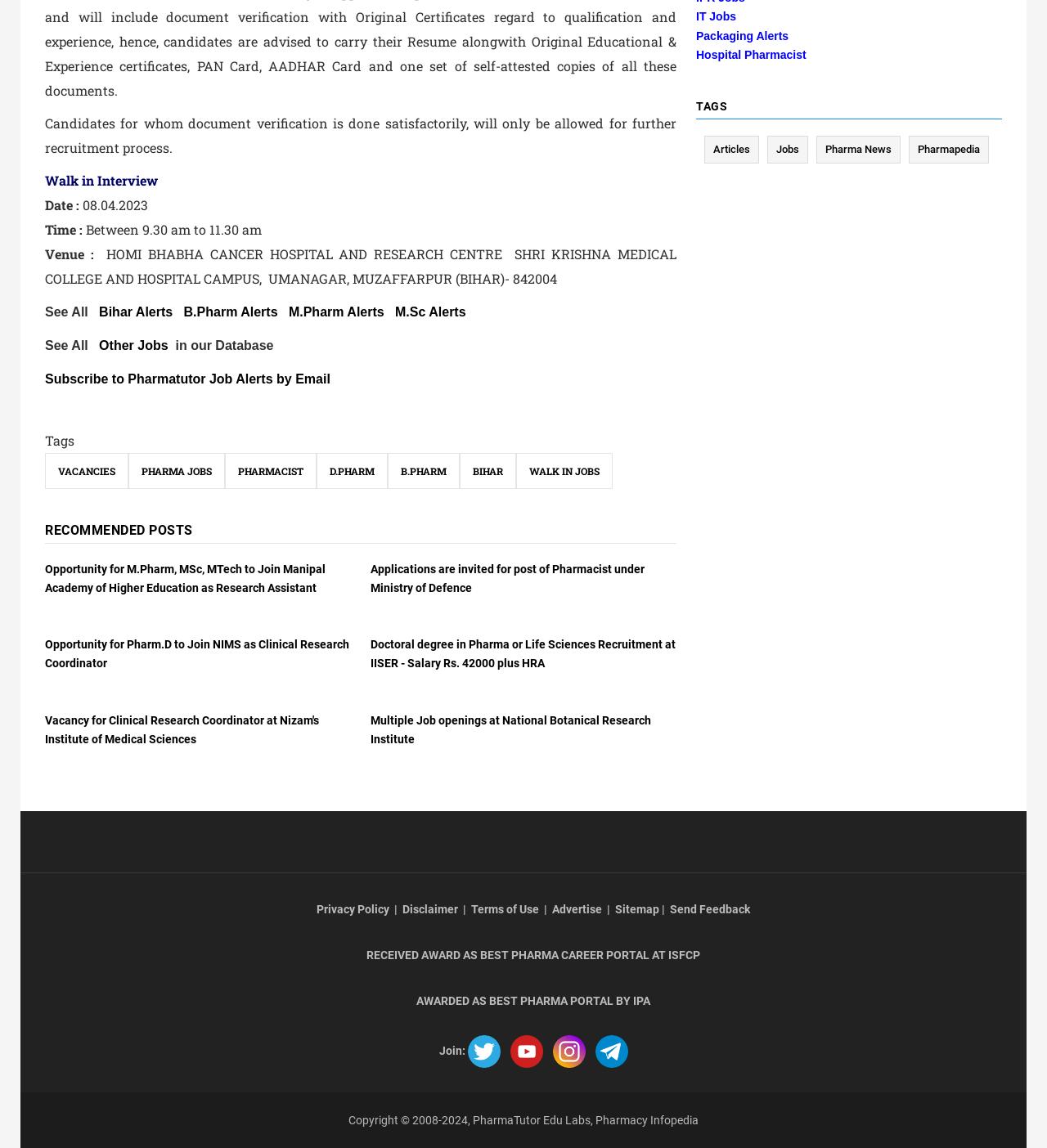What is the name of the award received by PharmaTutor? Examine the screenshot and reply using just one word or a brief phrase.

BEST PHARMA CAREER PORTAL